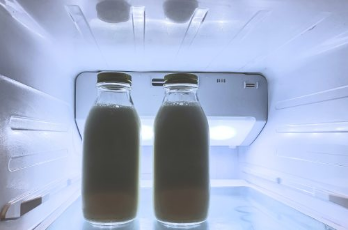What is the theme related to the image?
Please use the image to deliver a detailed and complete answer.

The image and its context hint at themes related to breastfeeding and lactation, aligning with the ongoing discussions about encouraging breastfeeding practices, as referenced in recent health initiatives.